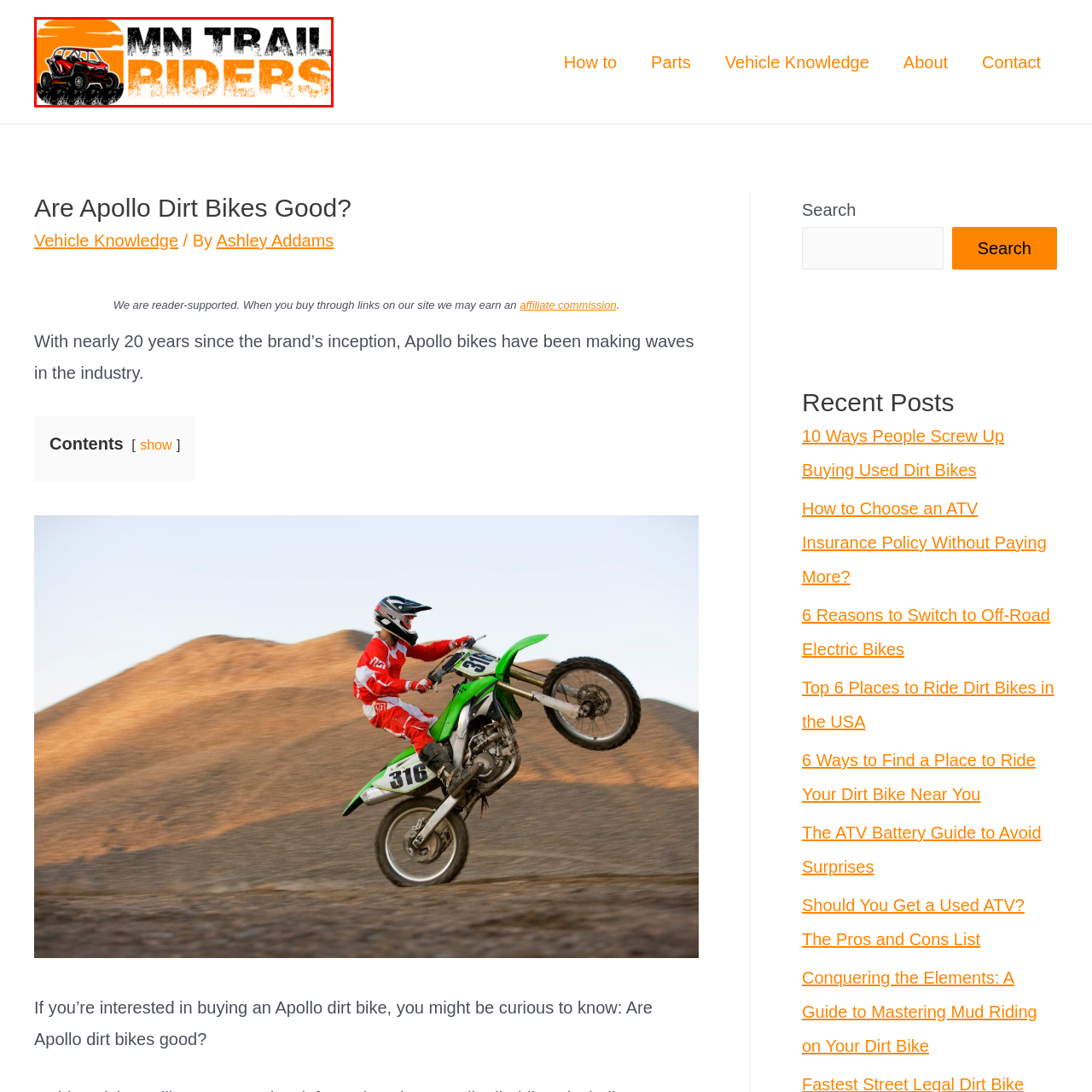Provide a comprehensive description of the image highlighted within the red bounding box.

The image features the logo of "MN Trail Riders," prominently displaying a stylized all-terrain vehicle in red and black against an orange background. The logo captures the adventurous spirit of off-road riding, appealing to enthusiasts and those interested in trail exploration. The text "MN TRAIL RIDERS" is rendered in bold, dynamic lettering, with the word "Riders" featuring a rugged texture that emphasizes the outdoor, adventurous theme. This logo serves as a visual representation of the community and activities associated with trail riding in Minnesota, promoting engagement among dirt bike and ATV enthusiasts.